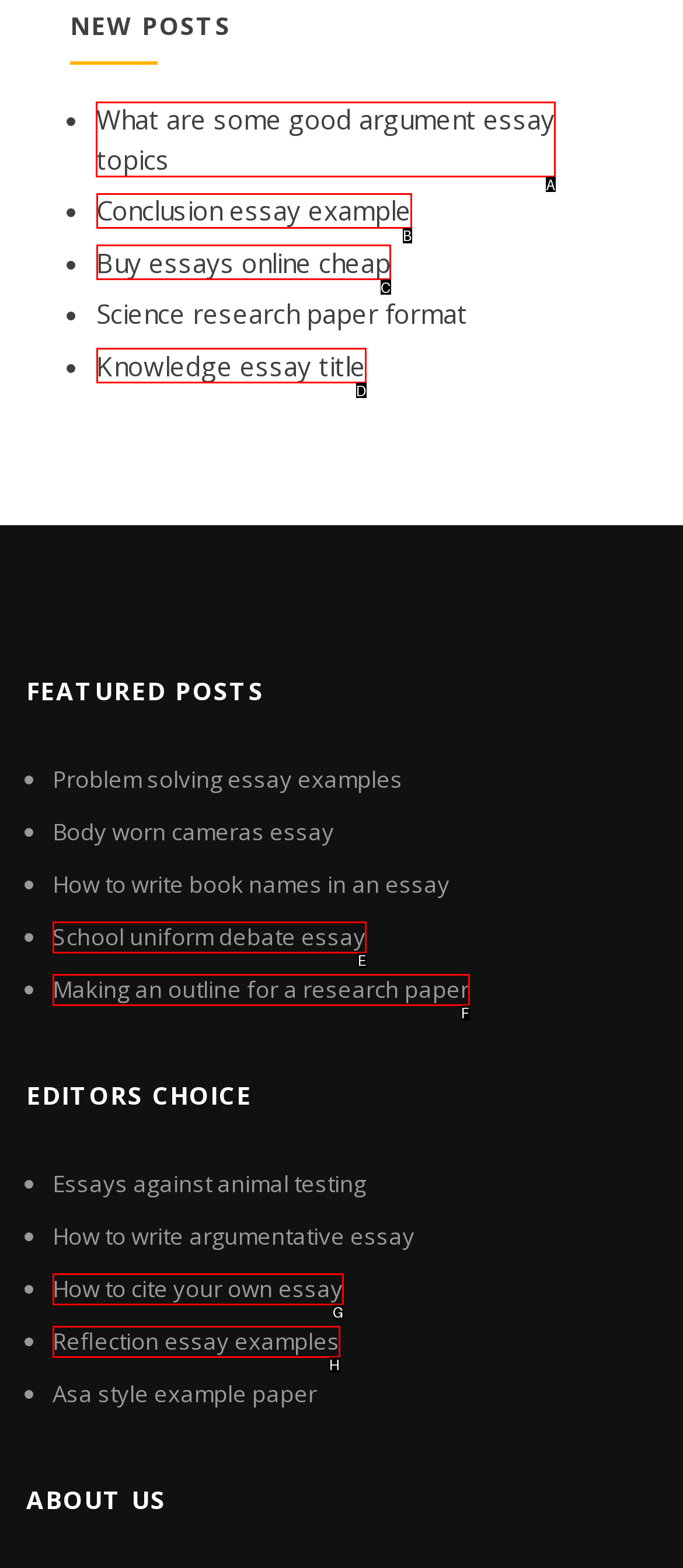Tell me which one HTML element I should click to complete the following task: View what are some good argument essay topics Answer with the option's letter from the given choices directly.

A